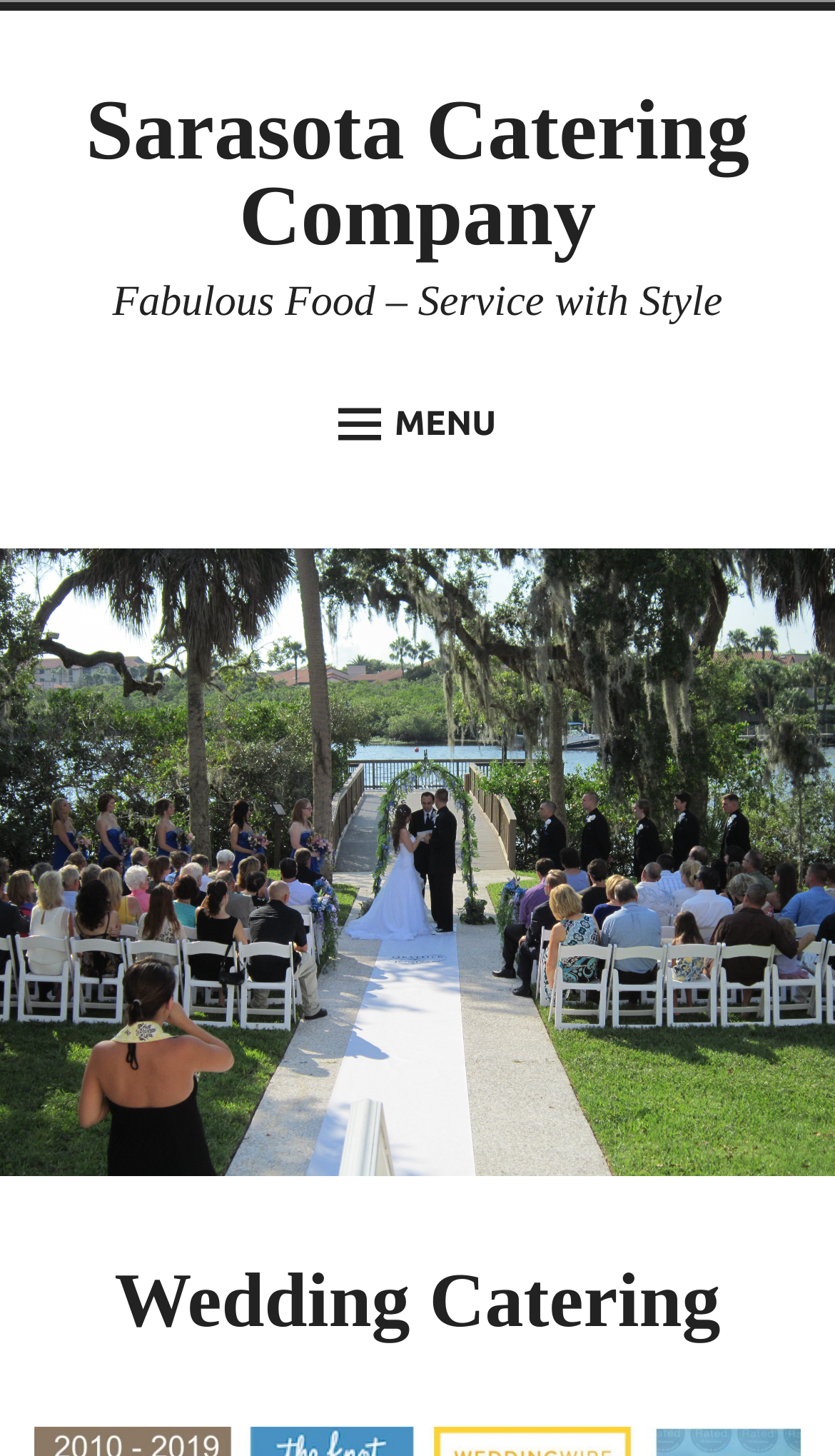Reply to the question with a single word or phrase:
What is the name of the catering company?

Sarasota Catering Company